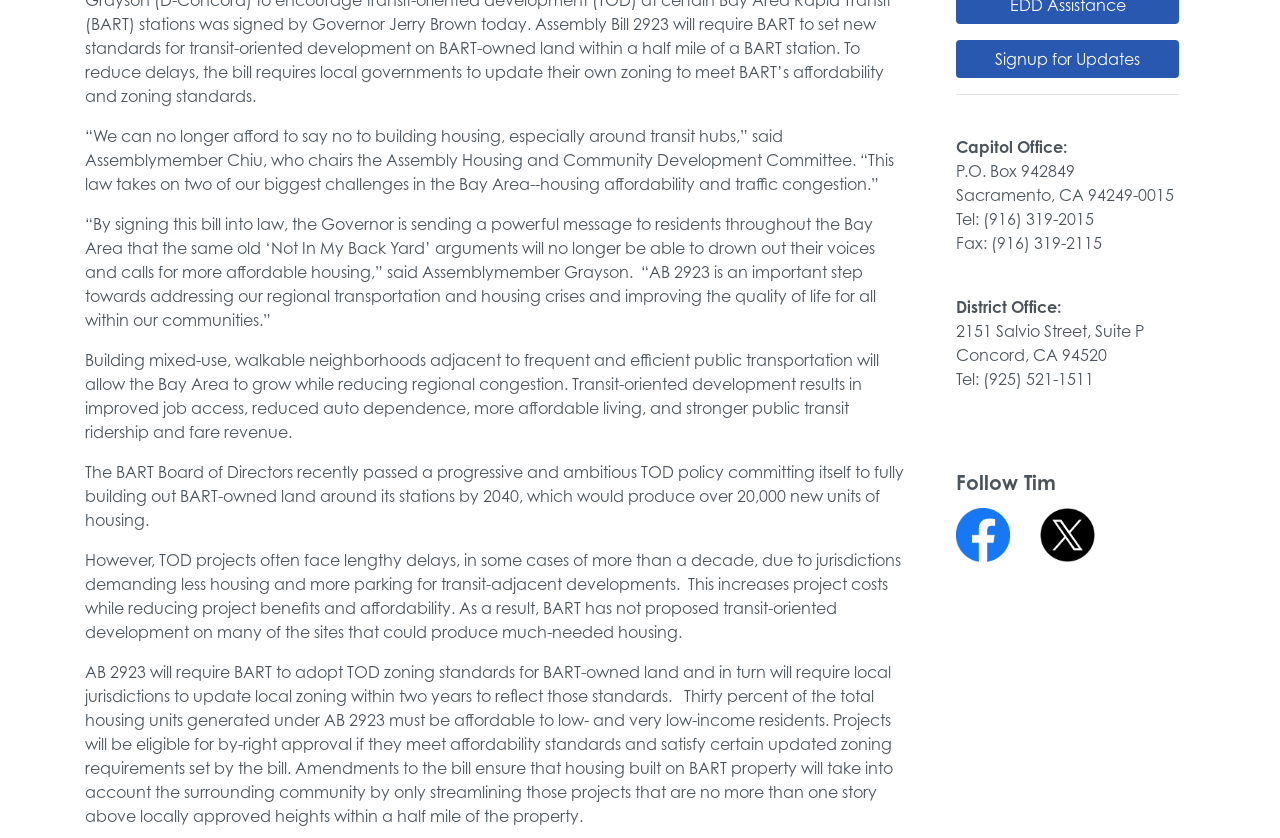Locate and provide the bounding box coordinates for the HTML element that matches this description: "alt="twitter/x icon"".

[0.813, 0.625, 0.855, 0.648]